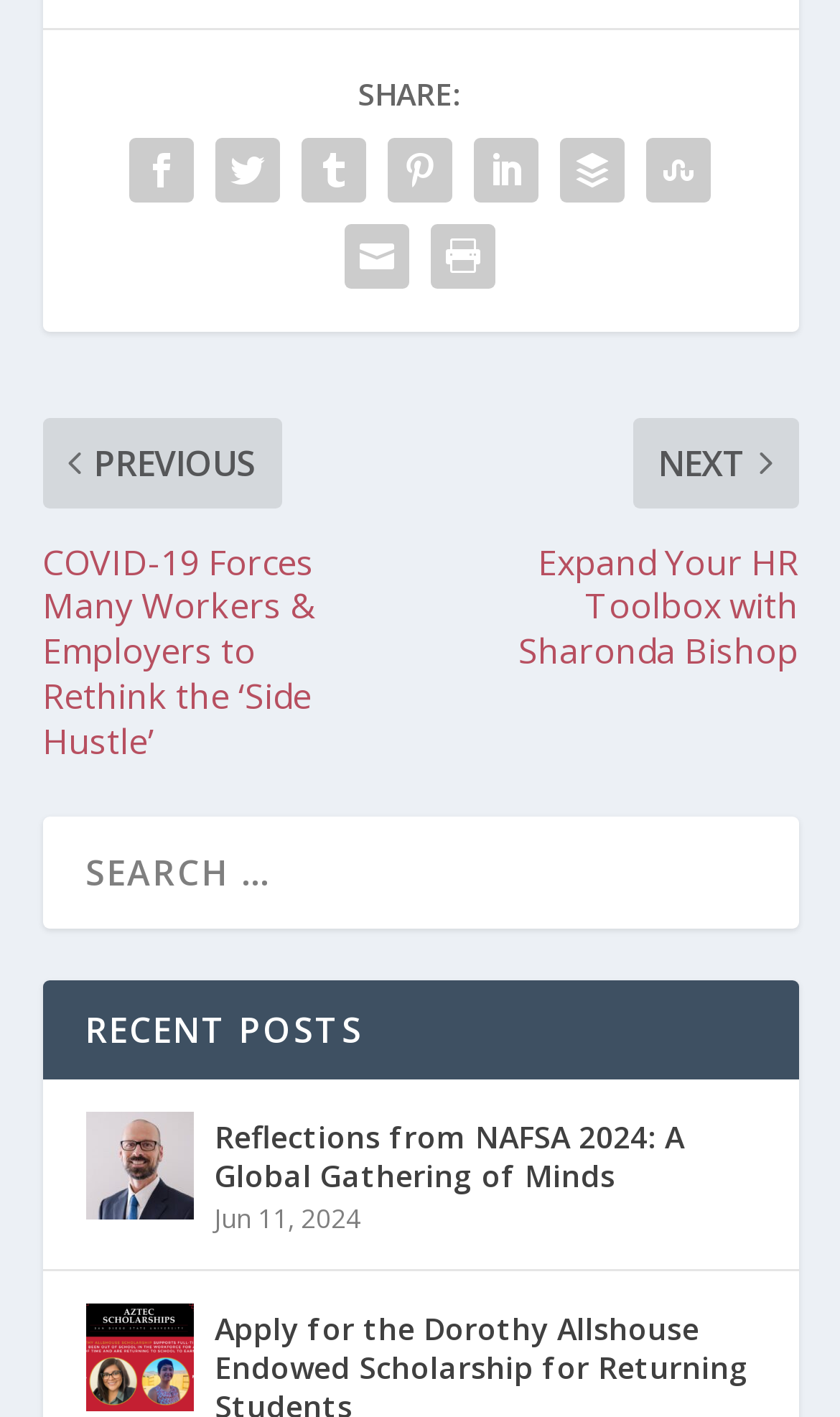What is the function of the search bar?
Provide a well-explained and detailed answer to the question.

The search bar, located at the top of the webpage, allows users to search for specific content within the webpage. This suggests that the webpage contains a large amount of content that users may want to search through.